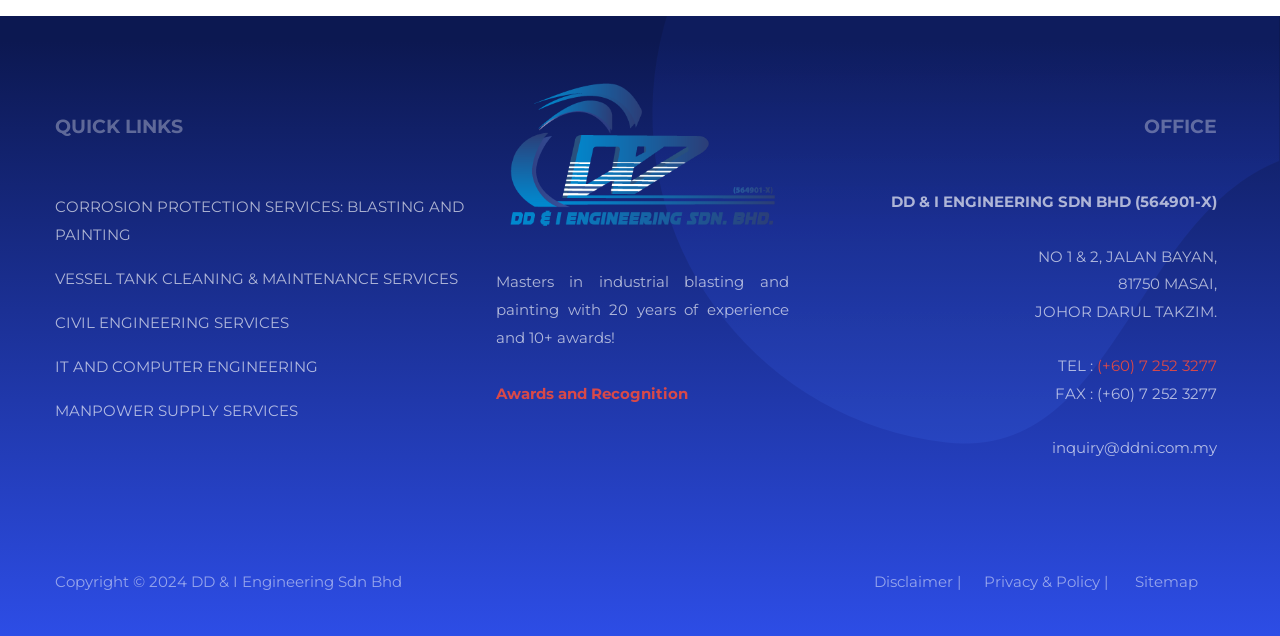Identify the bounding box coordinates for the region of the element that should be clicked to carry out the instruction: "Check the Awards and Recognition". The bounding box coordinates should be four float numbers between 0 and 1, i.e., [left, top, right, bottom].

[0.387, 0.603, 0.537, 0.633]